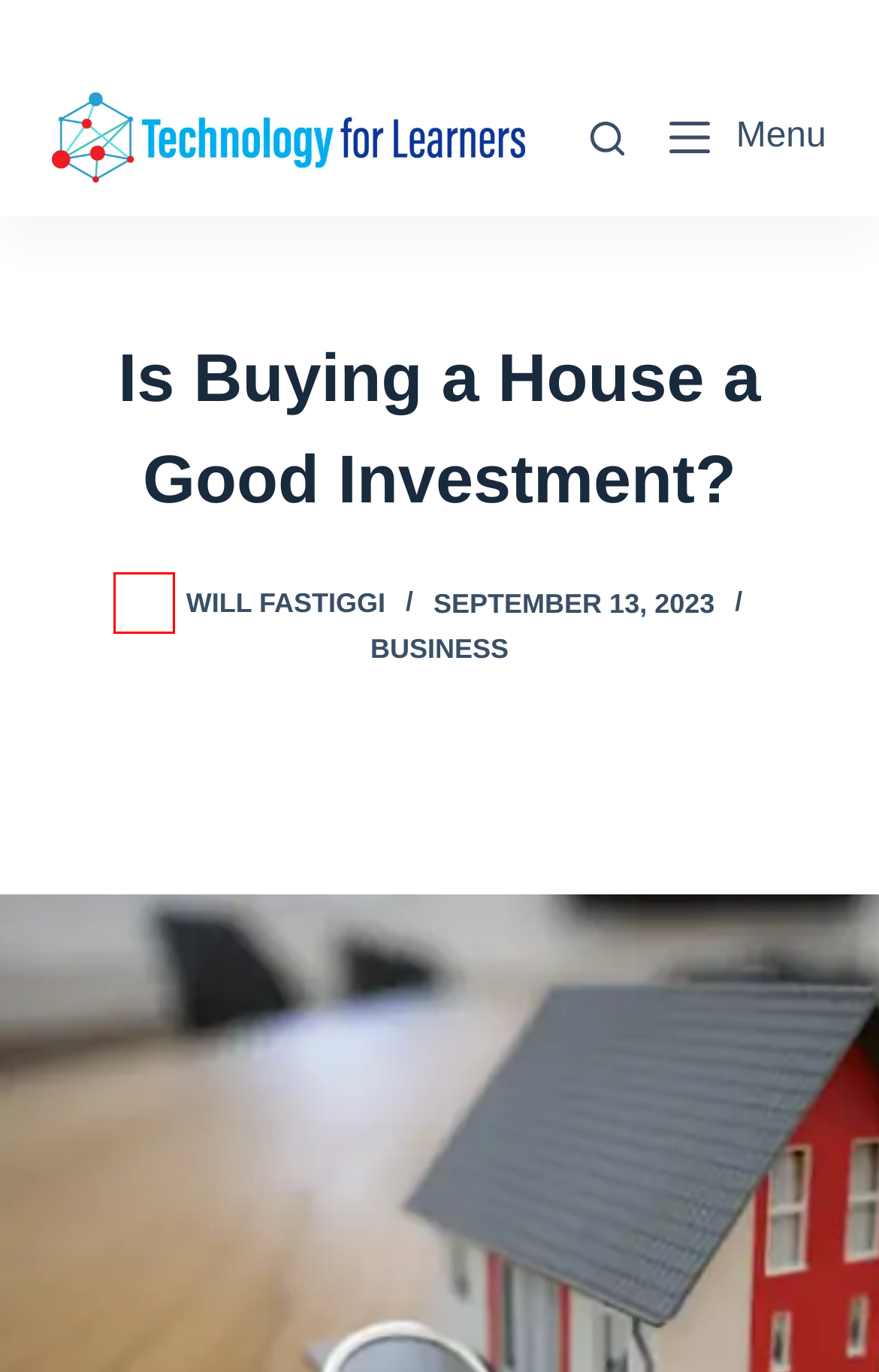You have a screenshot of a webpage where a red bounding box highlights a specific UI element. Identify the description that best matches the resulting webpage after the highlighted element is clicked. The choices are:
A. Home - Technology for Learners
B. Will Fastiggi - Technology for Learners
C. The Impact of 3D Configurators on Customer Decision-Making - Technology for Learners
D. Pros and cons of getting a personal loan with a co-signer or co-borrower | Achieve
E. Unlocking Global Markets: How AI Fuels Multilingual Content - Technology for Learners
F. Safeguarding Your Income - Technology for Learners
G. Business - Technology for Learners
H. MonsterInsights - The Best Google Analytics Plugin for WordPress

B